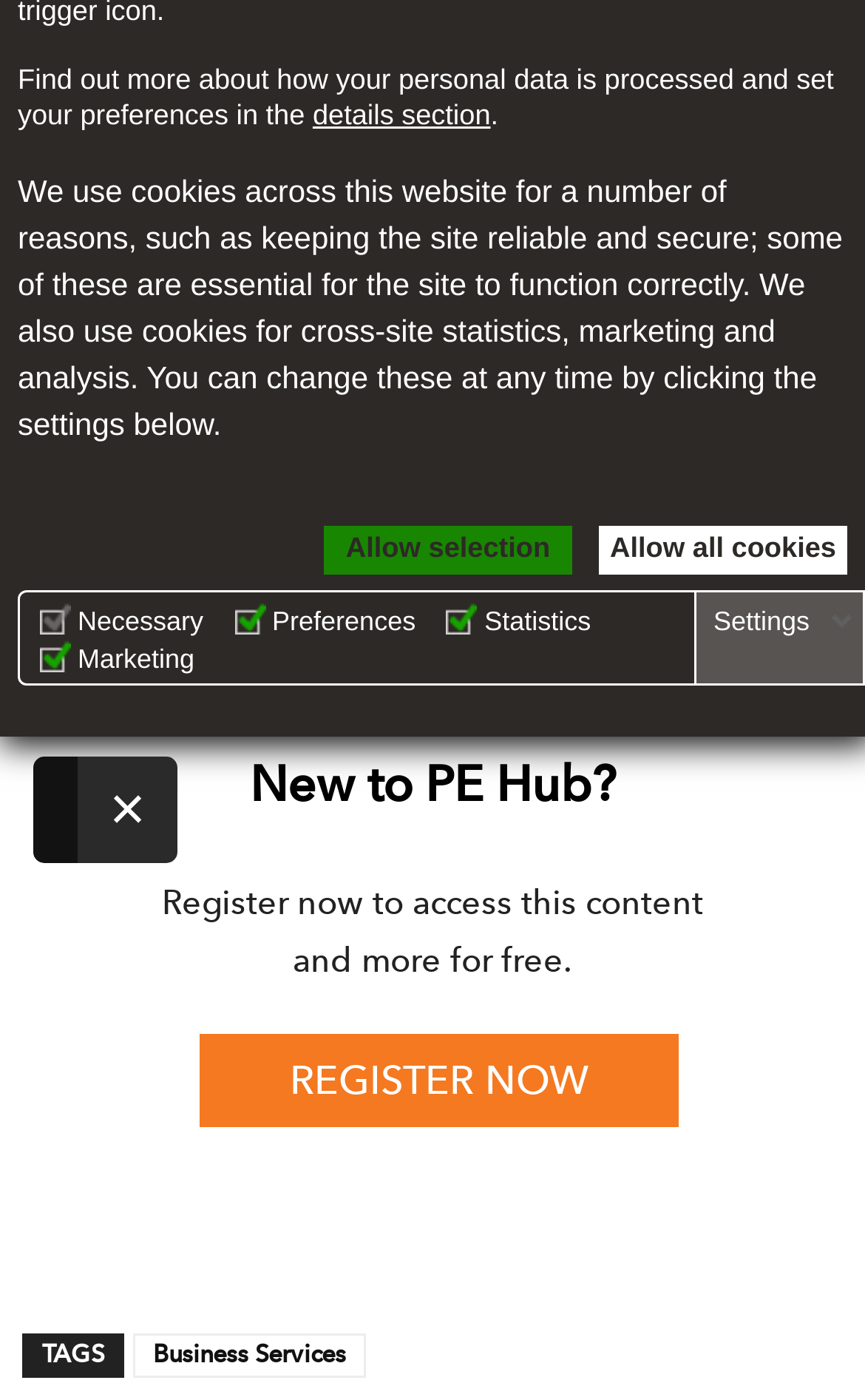Using the element description: "details section", determine the bounding box coordinates for the specified UI element. The coordinates should be four float numbers between 0 and 1, [left, top, right, bottom].

[0.361, 0.071, 0.567, 0.093]